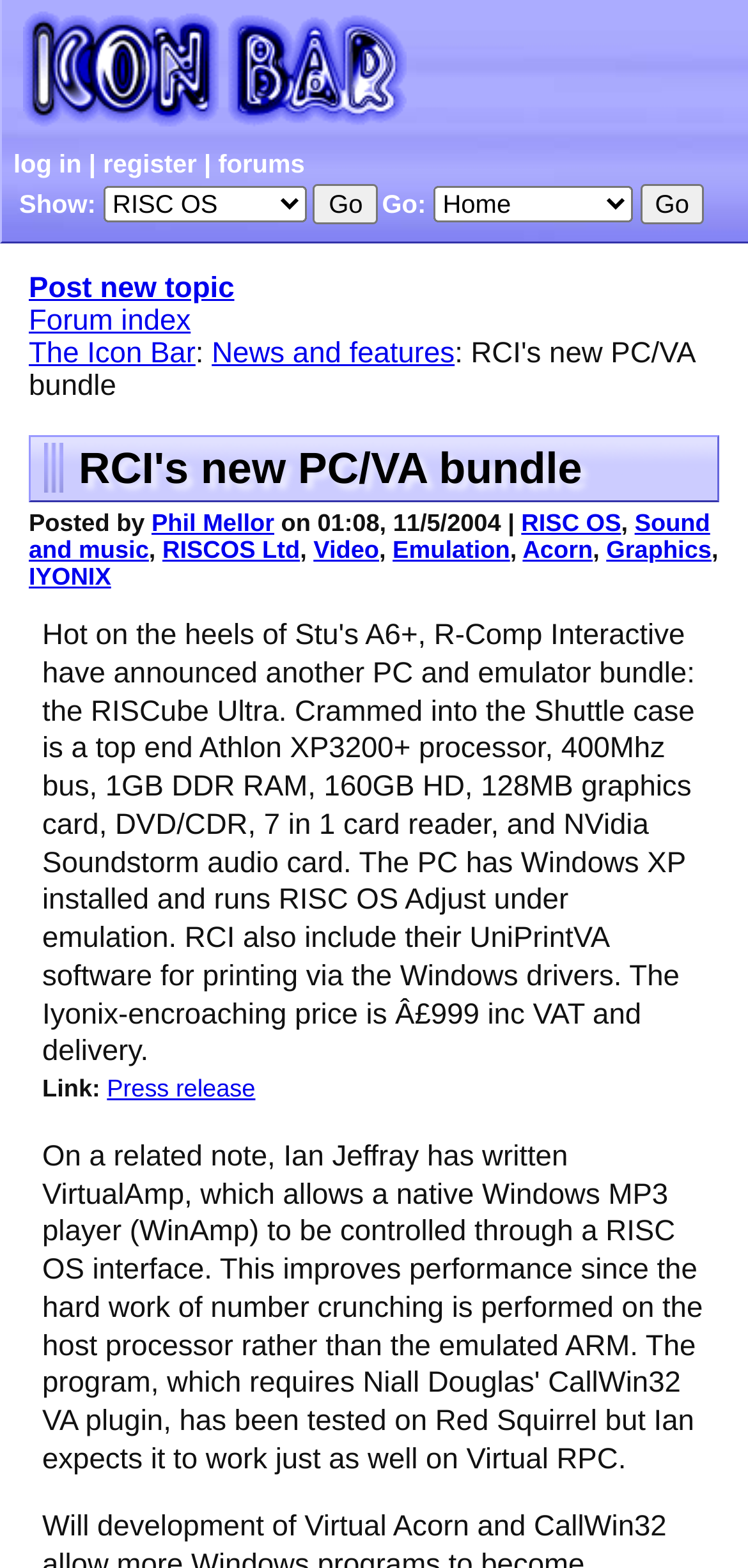Answer the following in one word or a short phrase: 
How many categories are there in the 'Show:' dropdown menu?

2